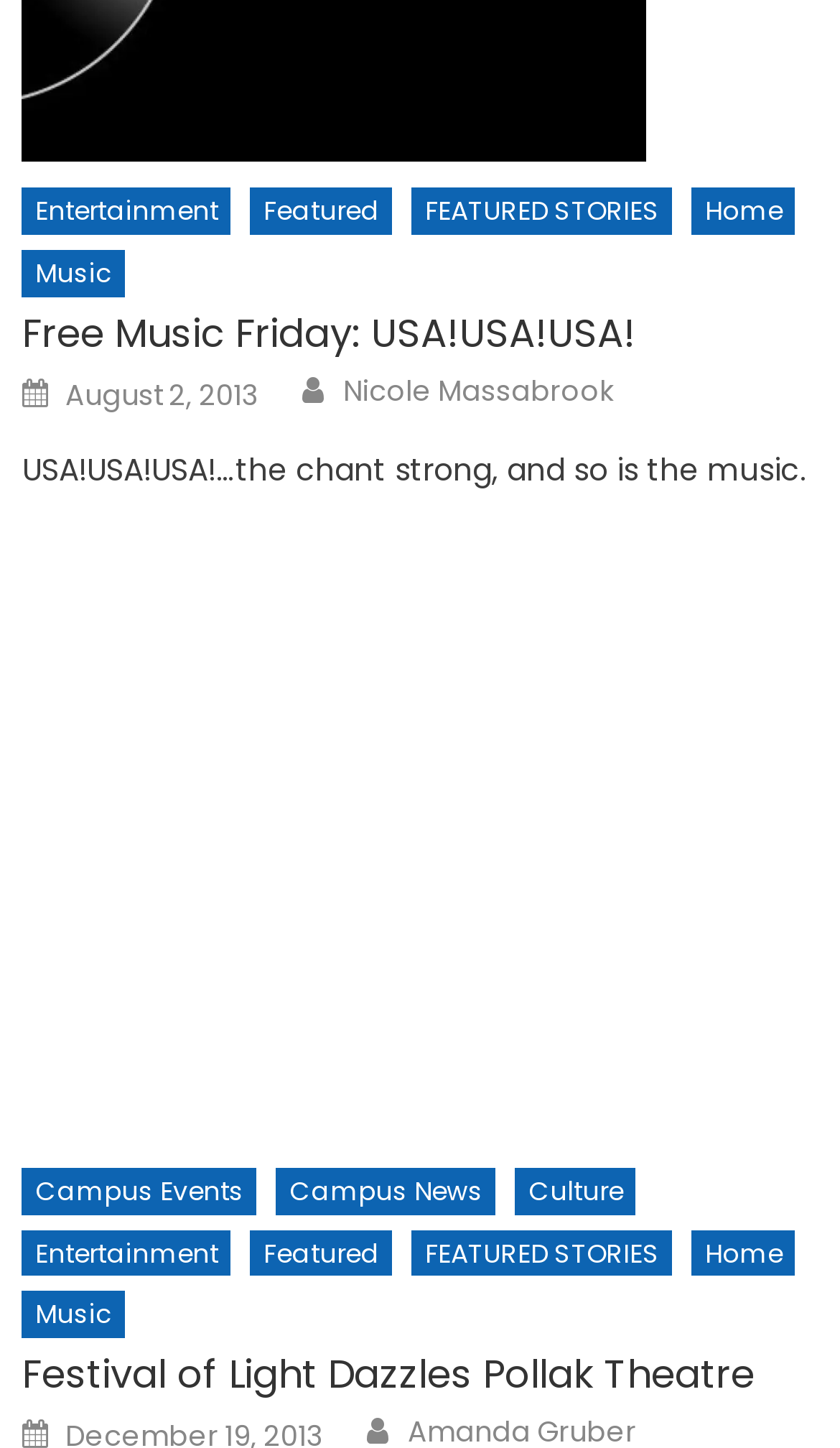How many navigation bars are present on the webpage?
Using the image as a reference, answer with just one word or a short phrase.

2